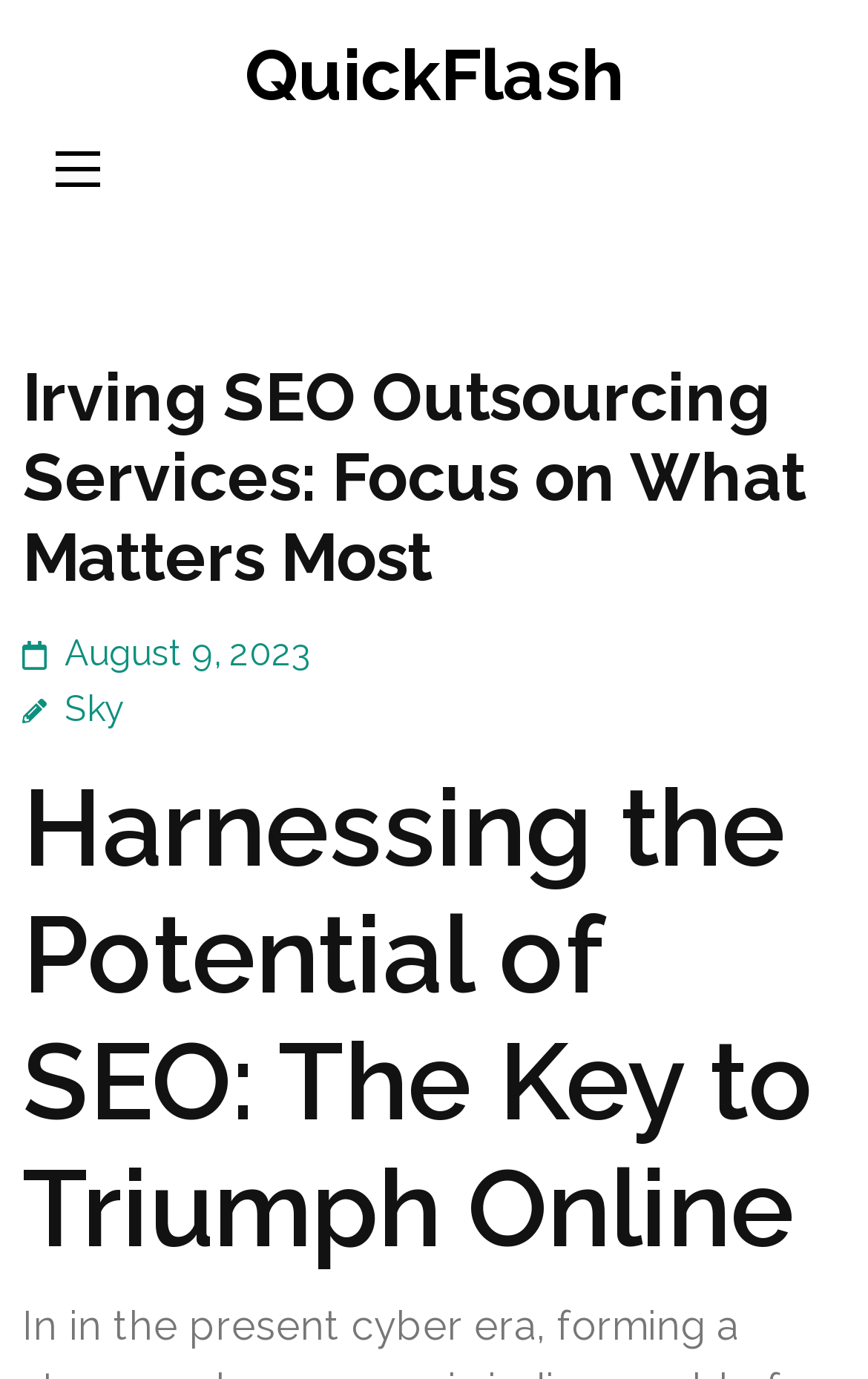Detail the various sections and features present on the webpage.

The webpage is about Irving SEO outsourcing services, with a focus on what matters most. At the top, there is a link to "QuickFlash" positioned almost centrally, taking up about half of the width. Below it, on the left side, there is a button with no text. 

The main content area is divided into two sections. The first section has a heading that repeats the title "Irving SEO Outsourcing Services: Focus on What Matters Most". Below this heading, there is a link to a date, "August 9, 2023", positioned slightly to the right. Next to it, there is another link to "Sky". 

The second section has a heading that reads "Harnessing the Potential of SEO: The Key to Triumph Online", which is positioned below the first section.